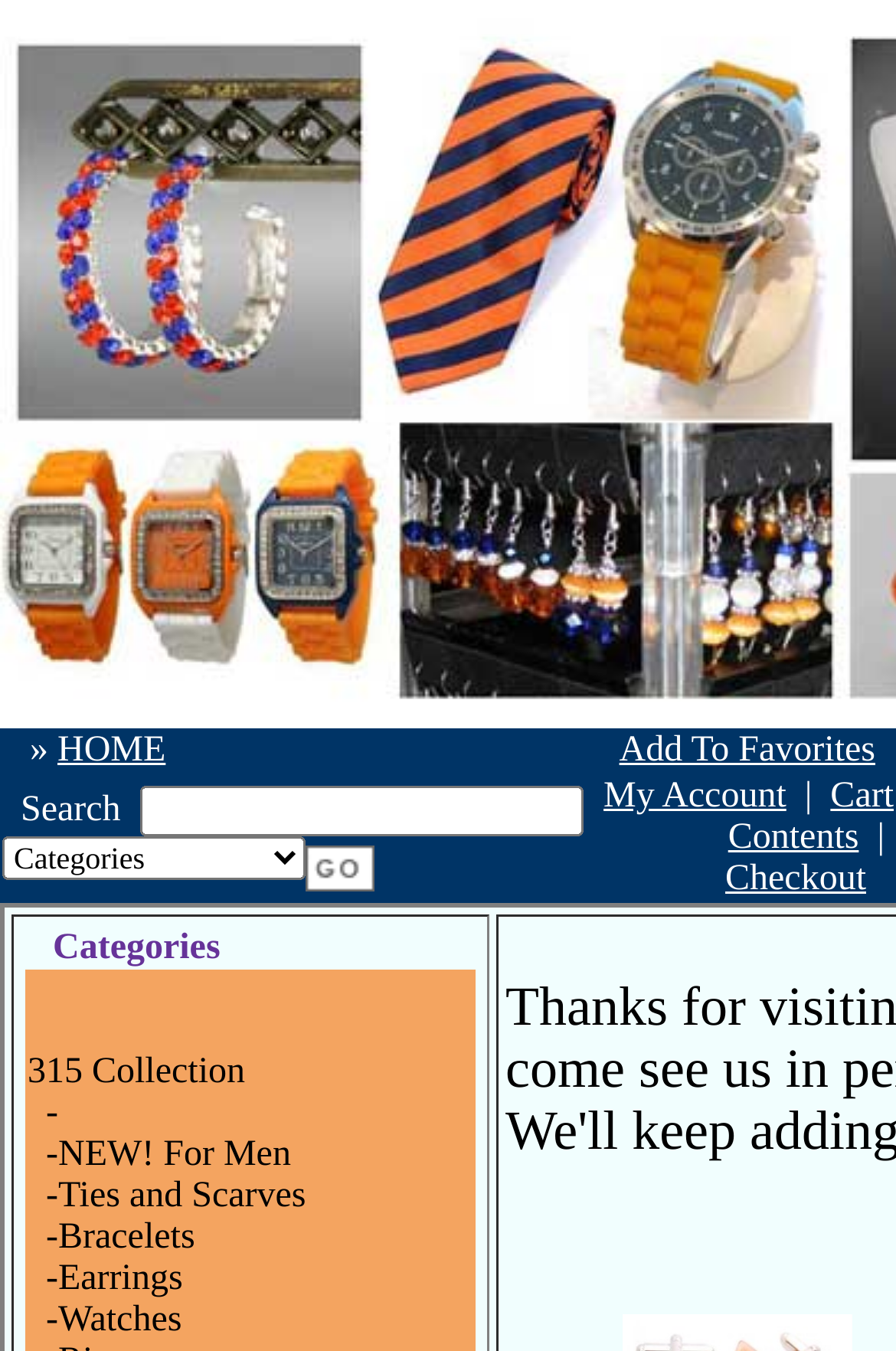Please identify the bounding box coordinates of the region to click in order to complete the given instruction: "Go to My Account". The coordinates should be four float numbers between 0 and 1, i.e., [left, top, right, bottom].

[0.674, 0.575, 0.878, 0.604]